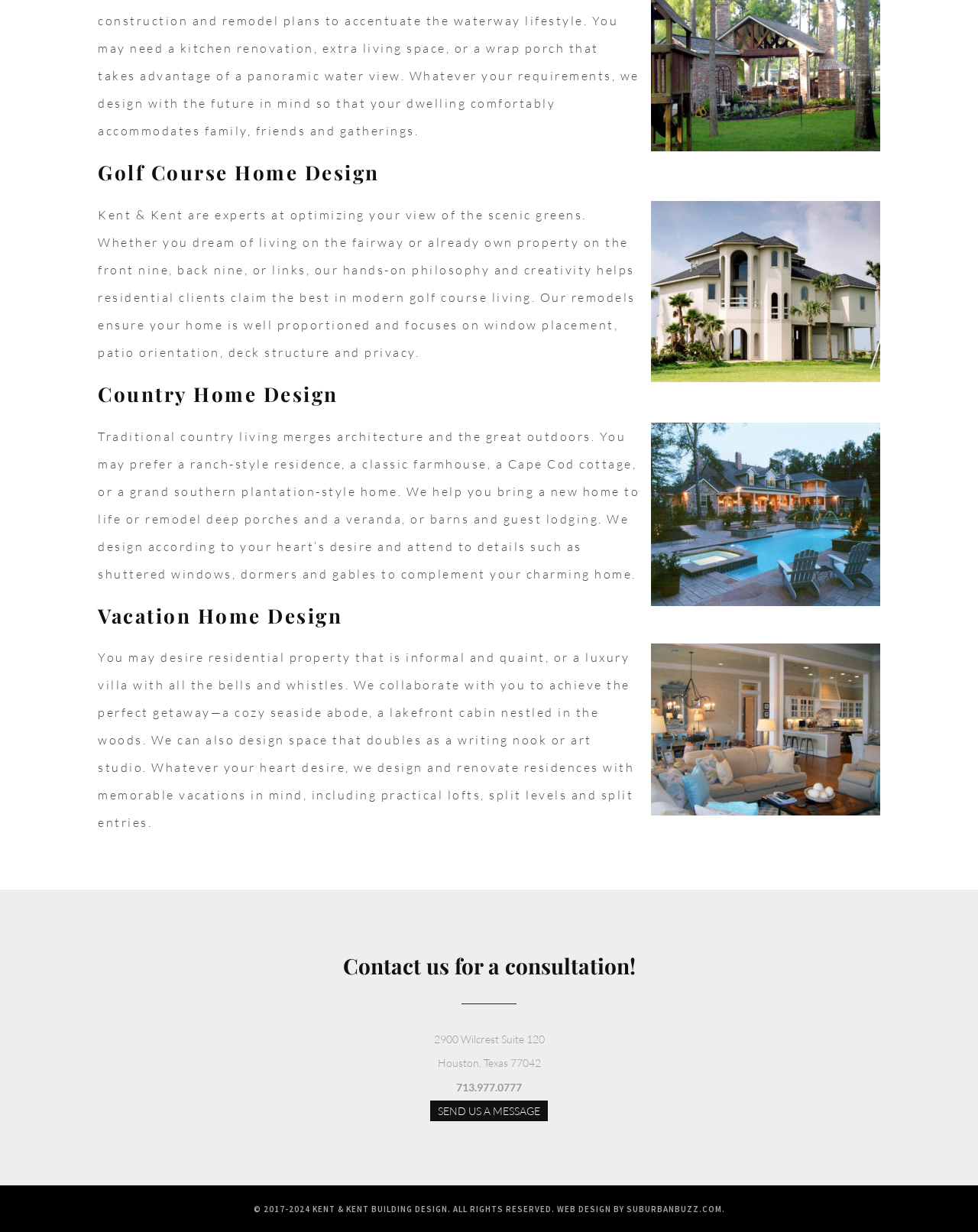Please provide a brief answer to the following inquiry using a single word or phrase:
What type of homes does Kent & Kent design?

Golf course, country, vacation